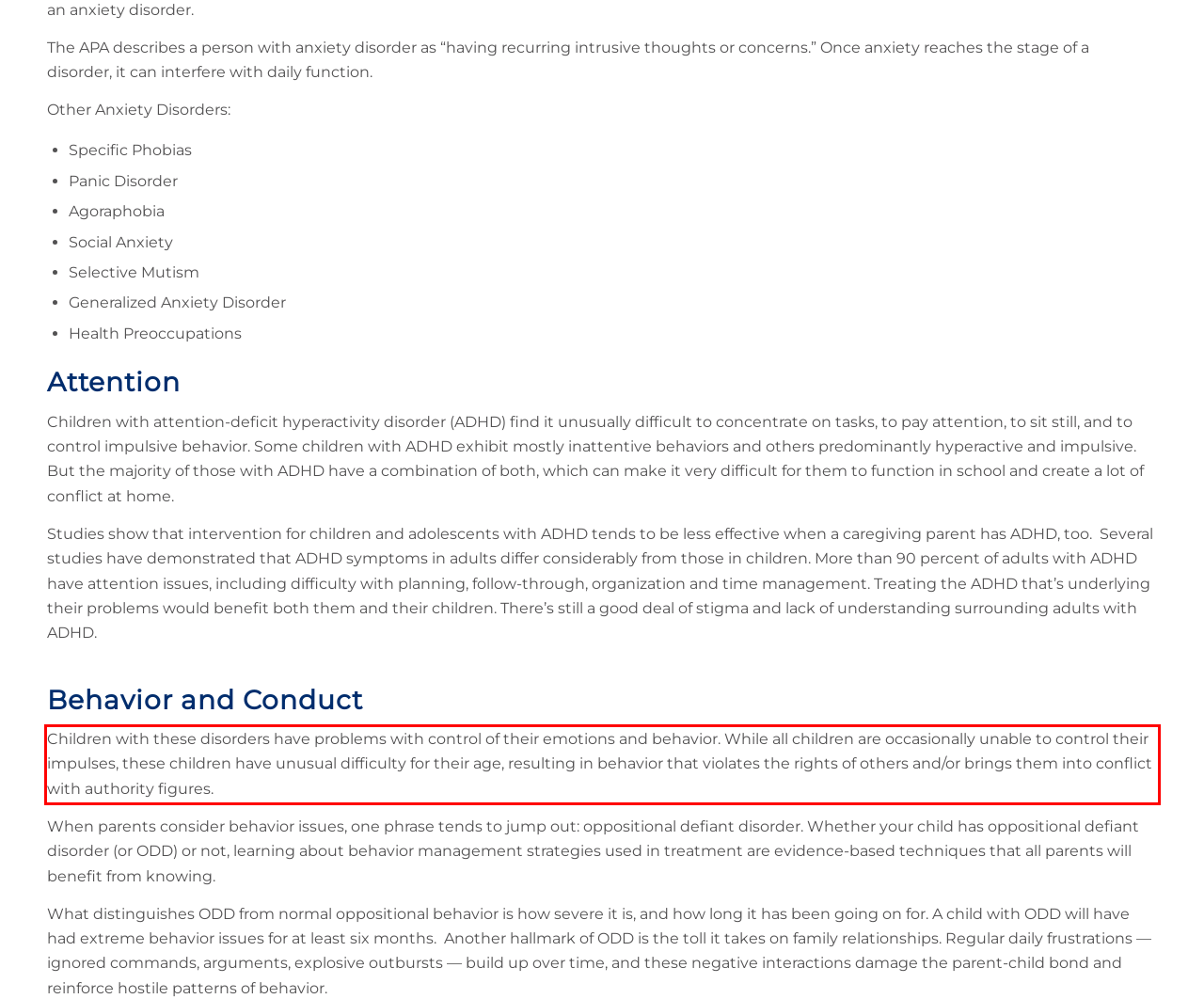Examine the webpage screenshot, find the red bounding box, and extract the text content within this marked area.

Children with these disorders have problems with control of their emotions and behavior. While all children are occasionally unable to control their impulses, these children have unusual difficulty for their age, resulting in behavior that violates the rights of others and/or brings them into conflict with authority figures.